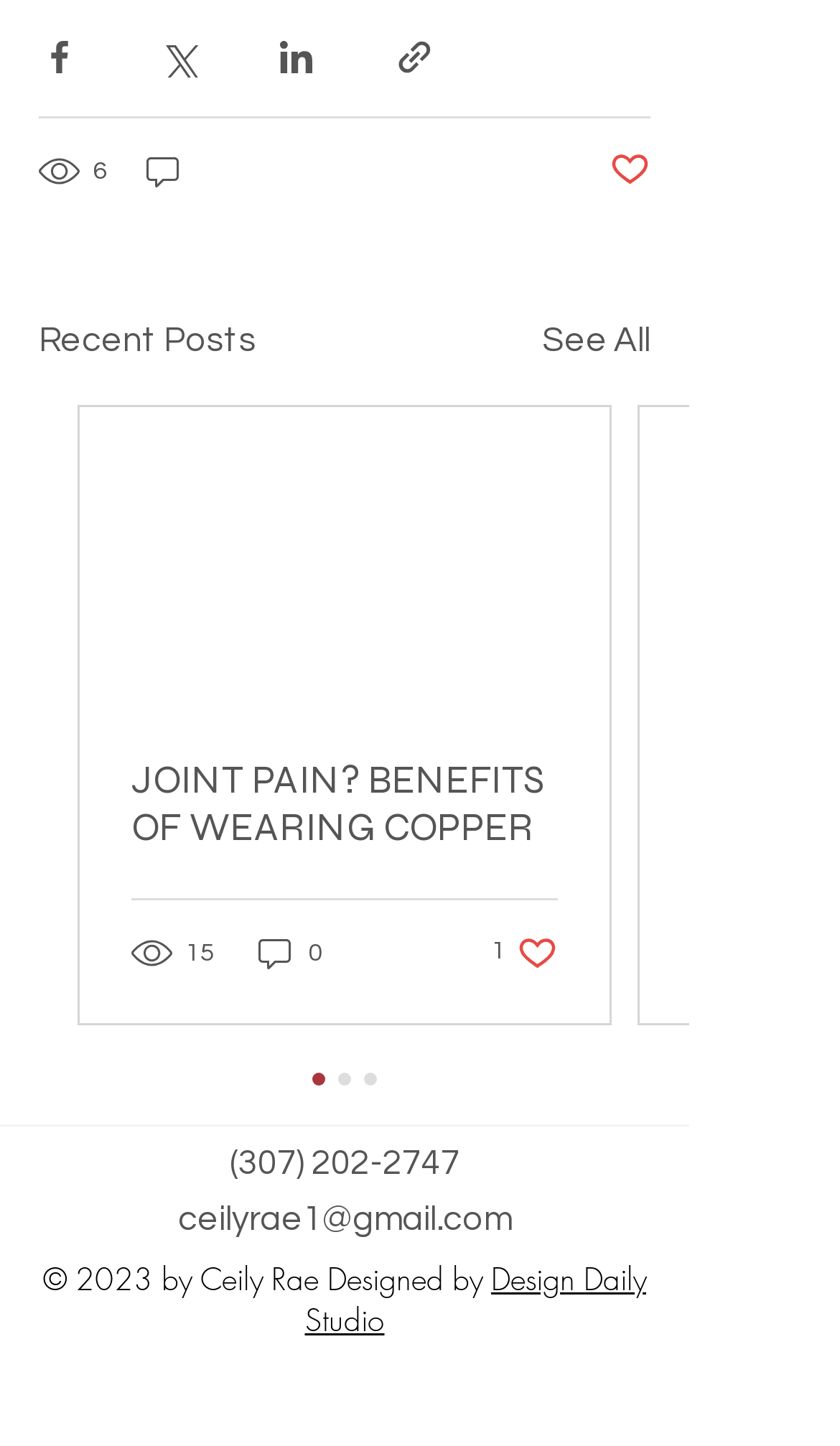Predict the bounding box of the UI element that fits this description: "Email".

None